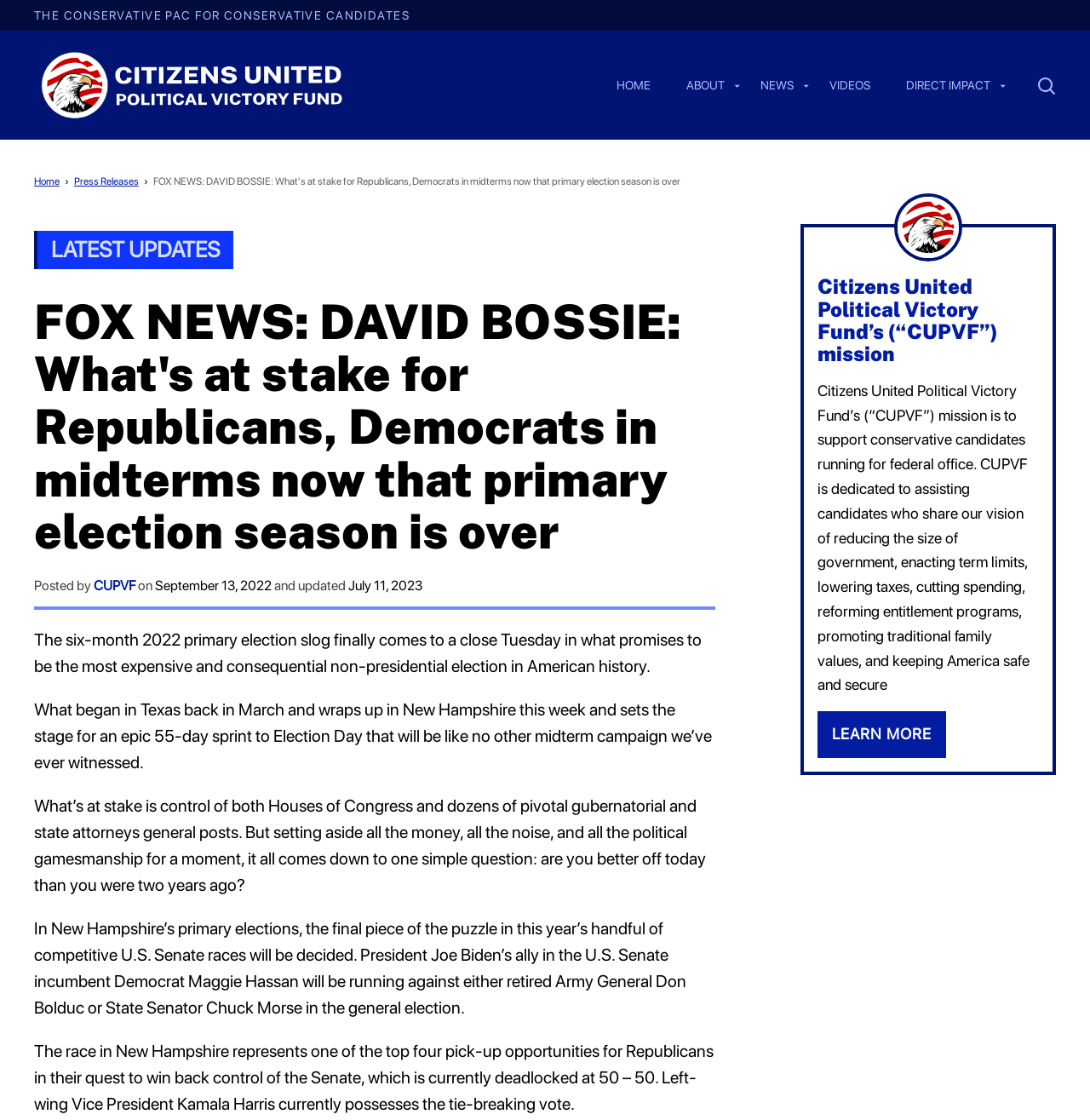Who is the incumbent Democrat in the U.S. Senate?
From the image, provide a succinct answer in one word or a short phrase.

Maggie Hassan